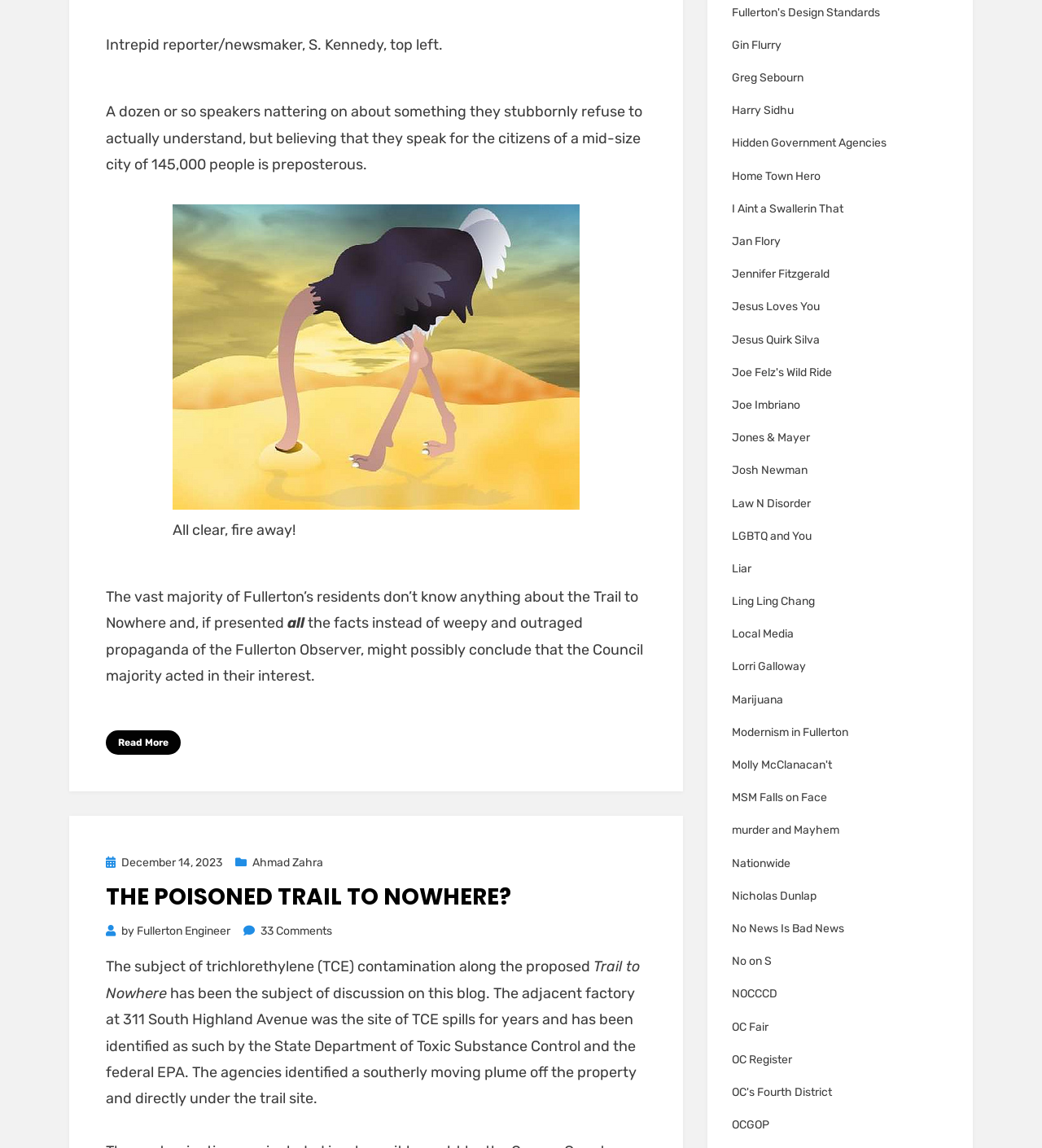Predict the bounding box coordinates of the UI element that matches this description: "Home Town Hero". The coordinates should be in the format [left, top, right, bottom] with each value between 0 and 1.

[0.702, 0.161, 0.91, 0.179]